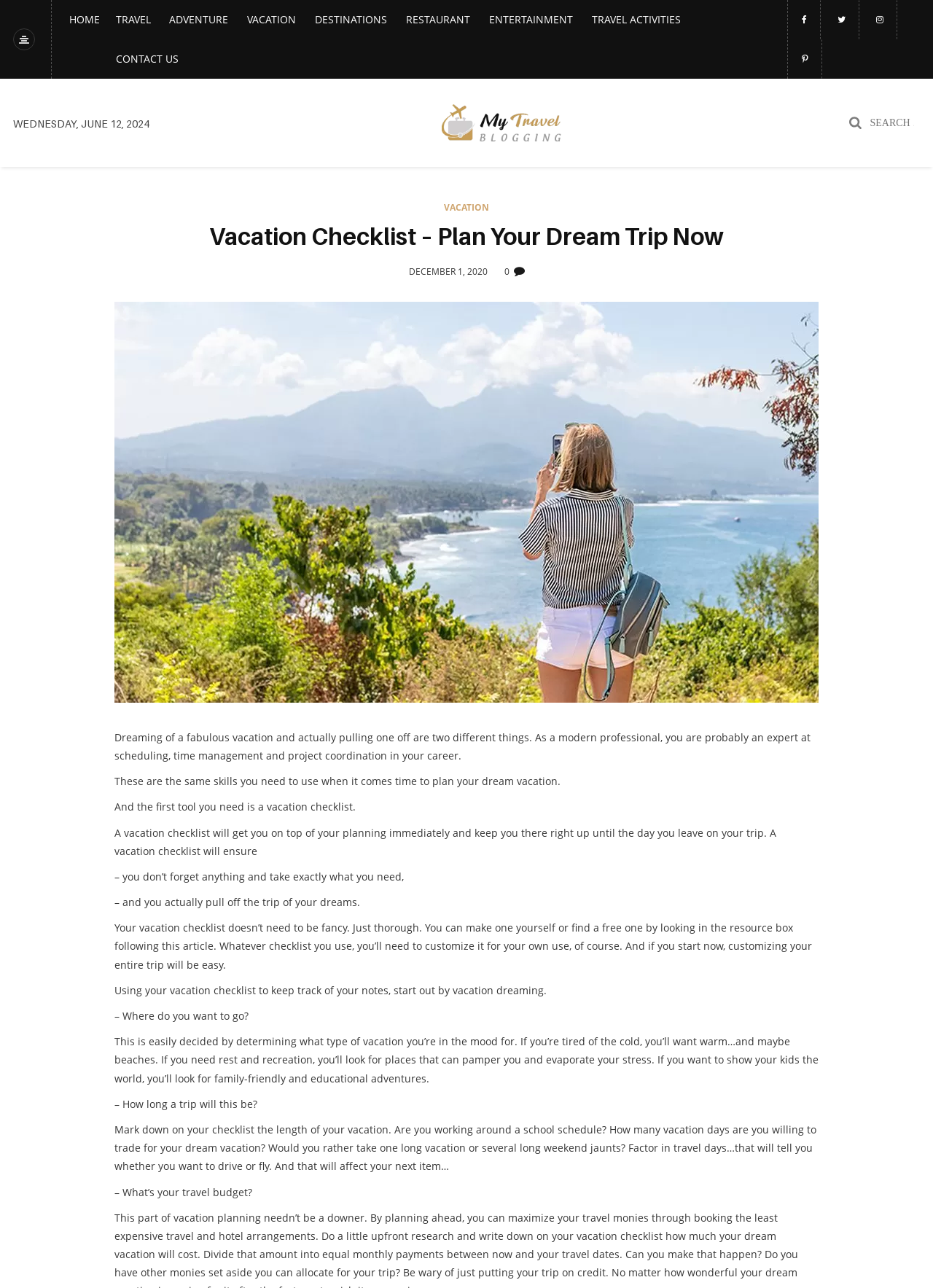Given the description of the UI element: "Travel Activities", predict the bounding box coordinates in the form of [left, top, right, bottom], with each value being a float between 0 and 1.

[0.634, 0.01, 0.73, 0.02]